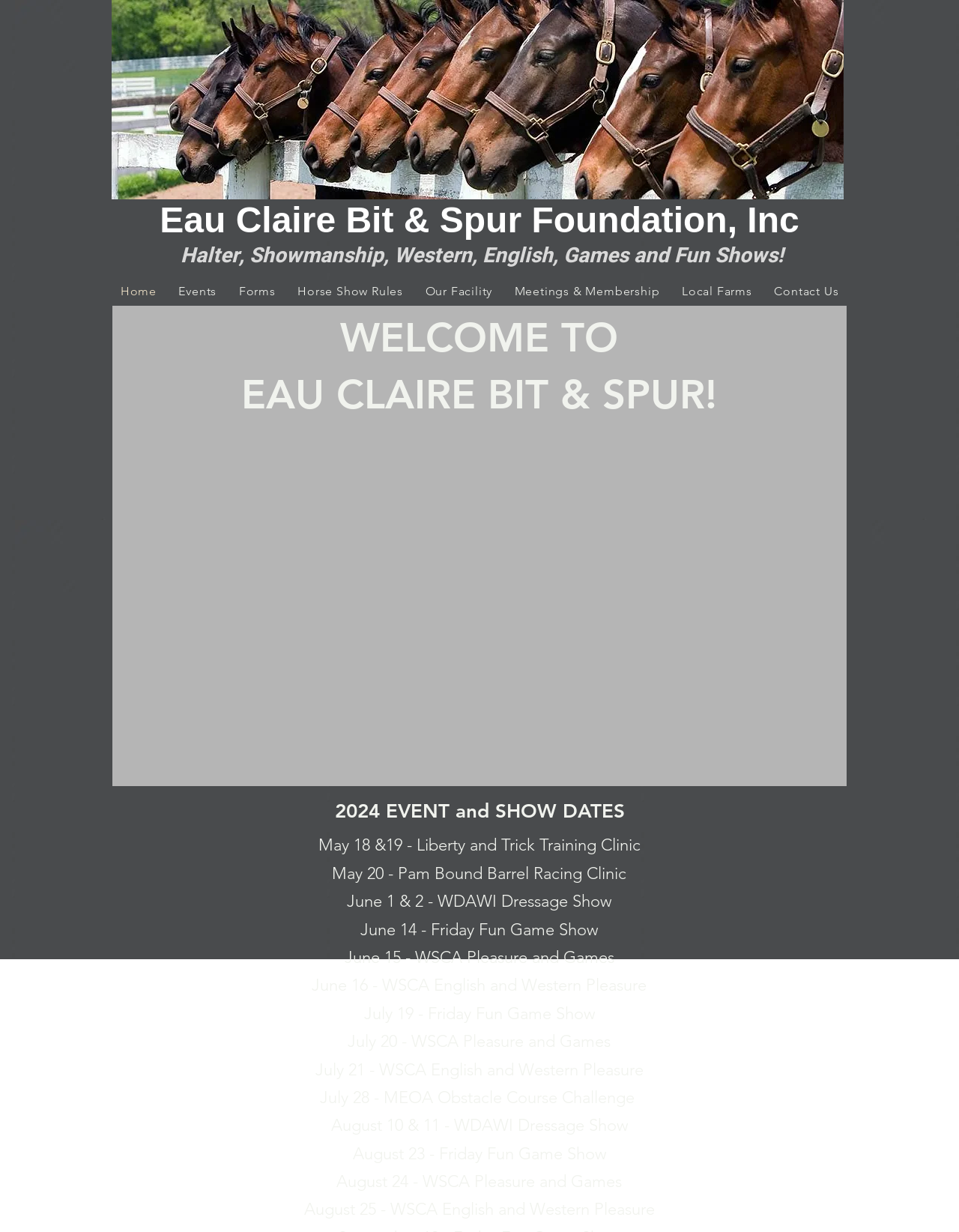Identify the bounding box of the HTML element described as: "Horse Show Rules".

[0.302, 0.224, 0.429, 0.248]